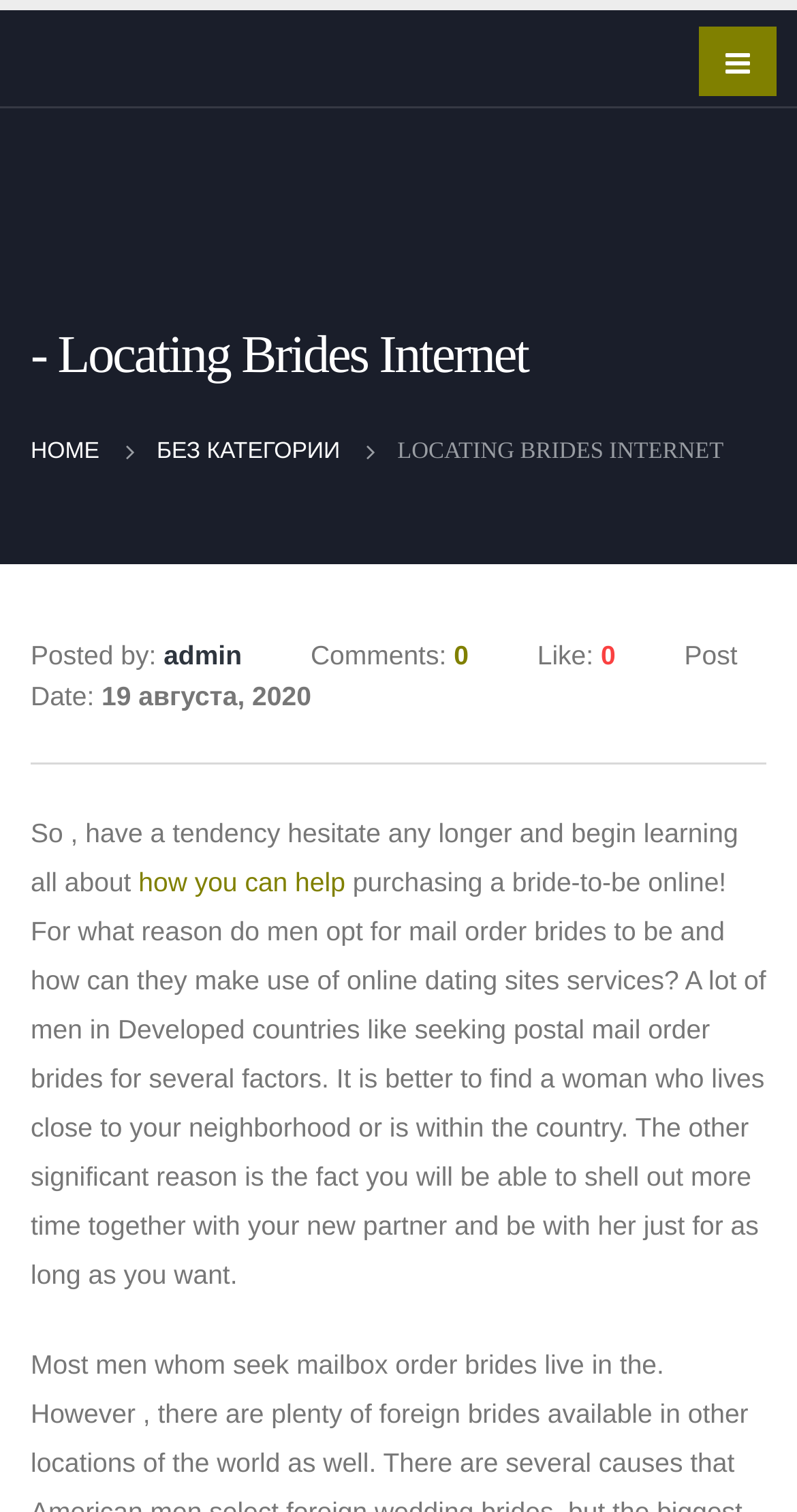Answer briefly with one word or phrase:
What is the purpose of the post?

to inform about mail order brides